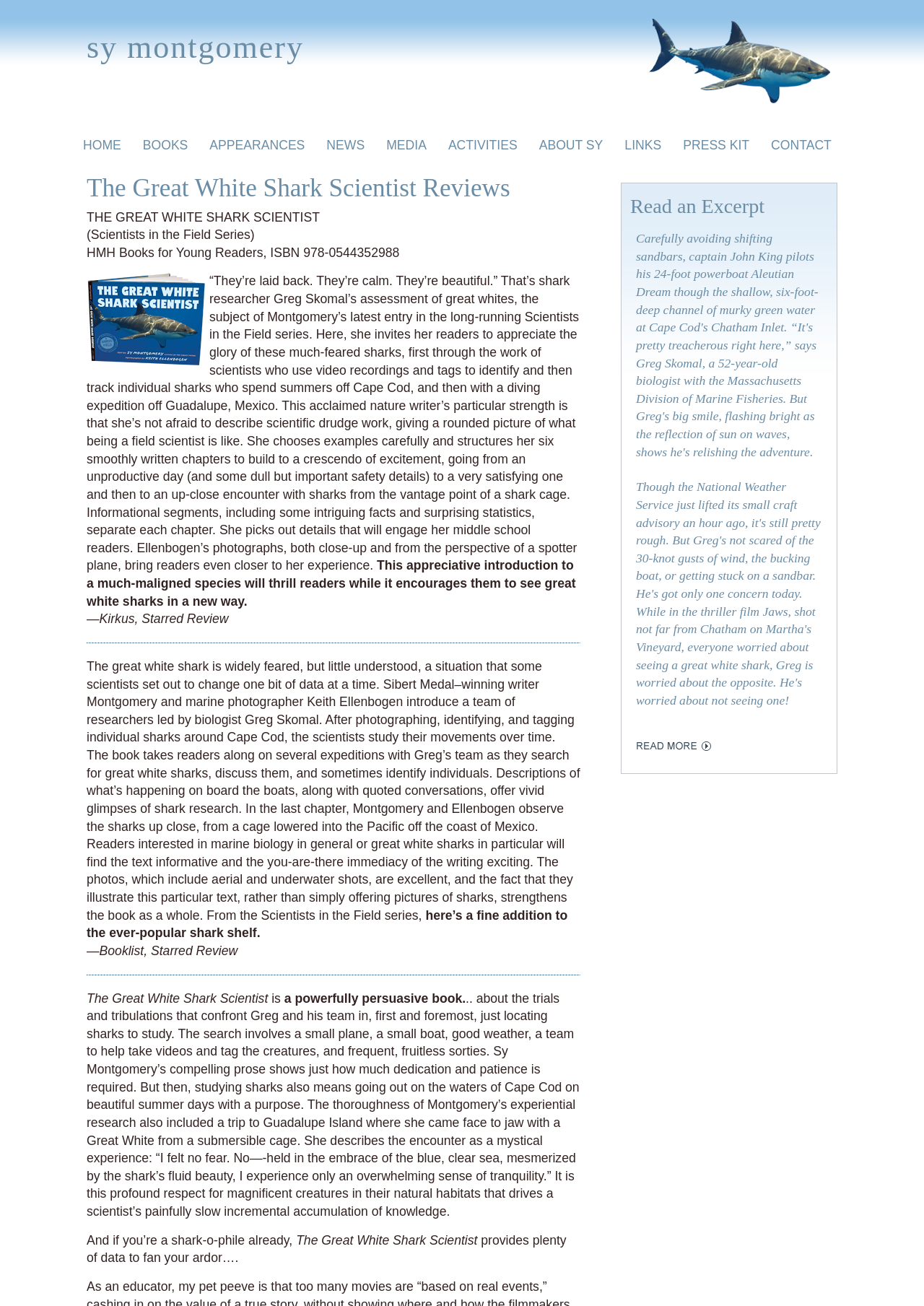Refer to the image and provide an in-depth answer to the question: 
What is the name of the series that the book belongs to?

The series that the book belongs to can be found in the text '(Scientists in the Field Series)' which is mentioned in the description of the book.